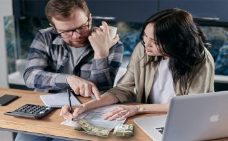Provide a brief response to the question using a single word or phrase: 
What is on the desk?

financial documents and cash